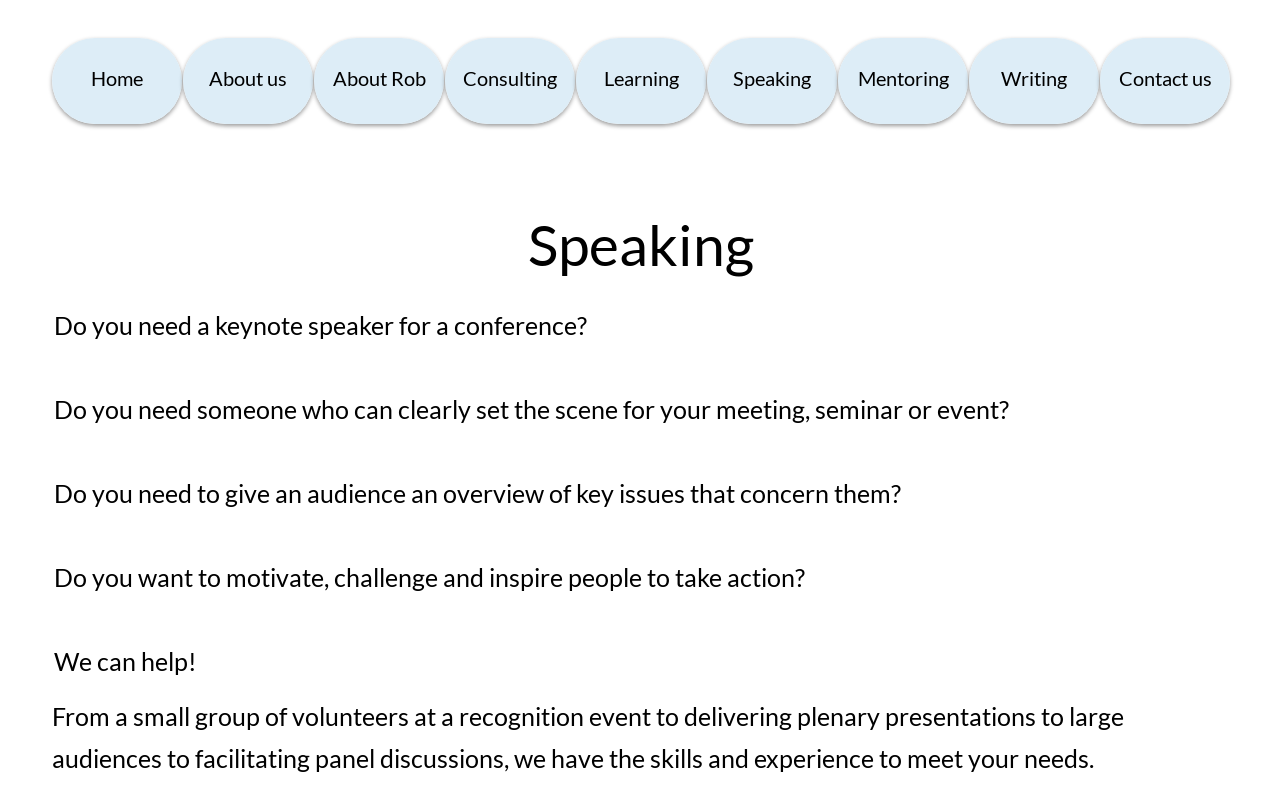What is the tone of the speaking services?
From the screenshot, supply a one-word or short-phrase answer.

Motivational, inspirational